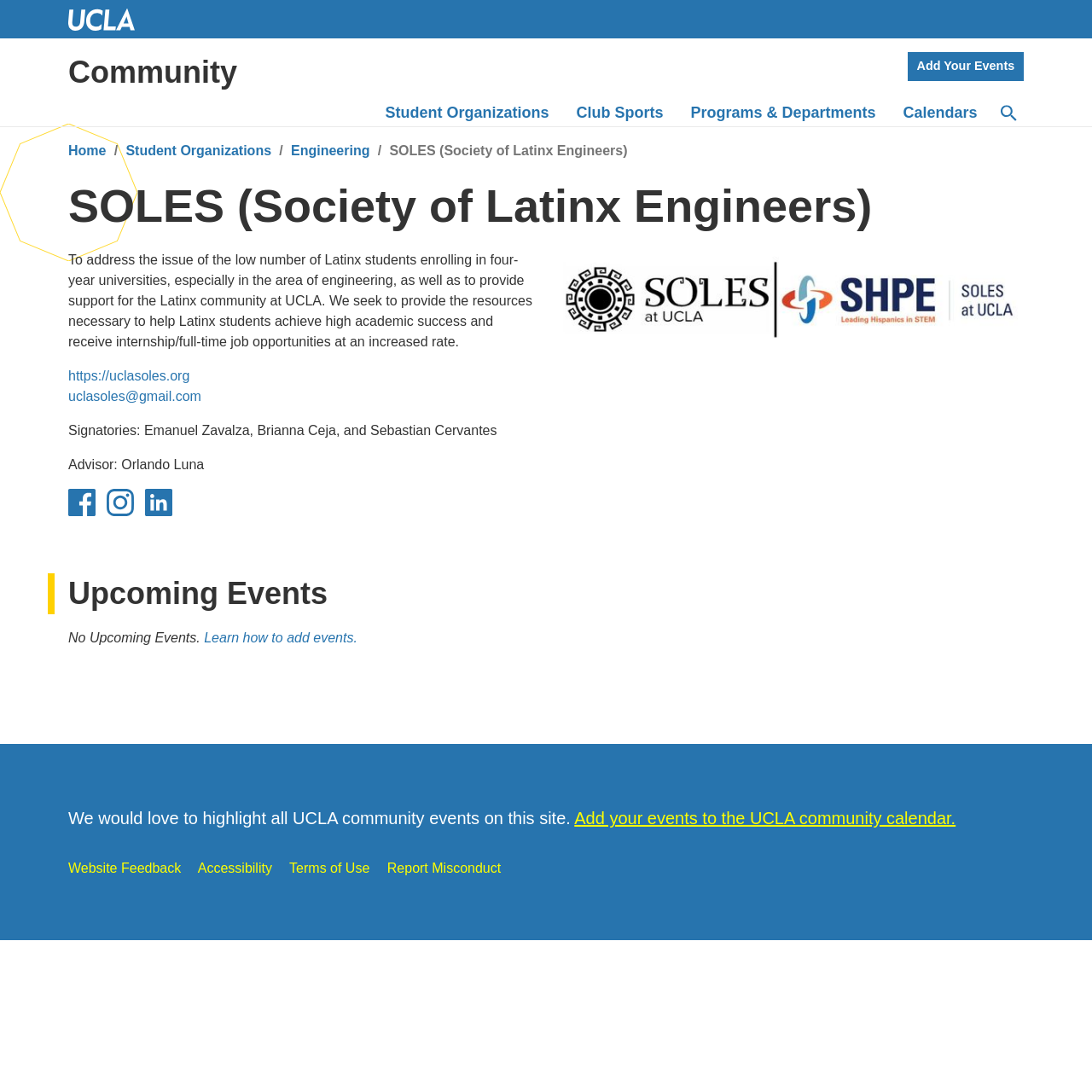Please find and report the bounding box coordinates of the element to click in order to perform the following action: "Add your events to the UCLA community calendar". The coordinates should be expressed as four float numbers between 0 and 1, in the format [left, top, right, bottom].

[0.526, 0.741, 0.875, 0.758]